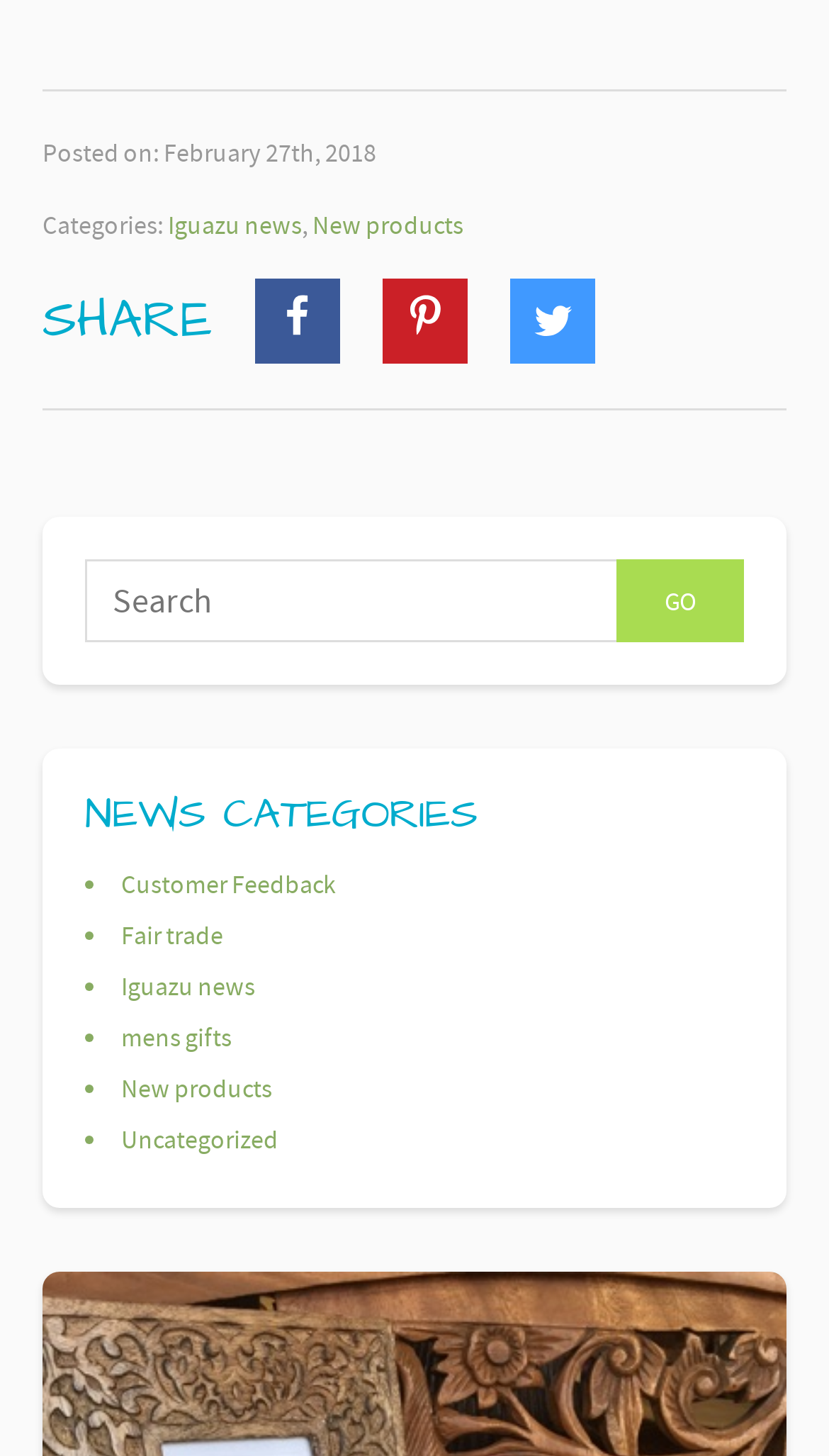Answer the question below using just one word or a short phrase: 
How many social media platforms are available for sharing?

3